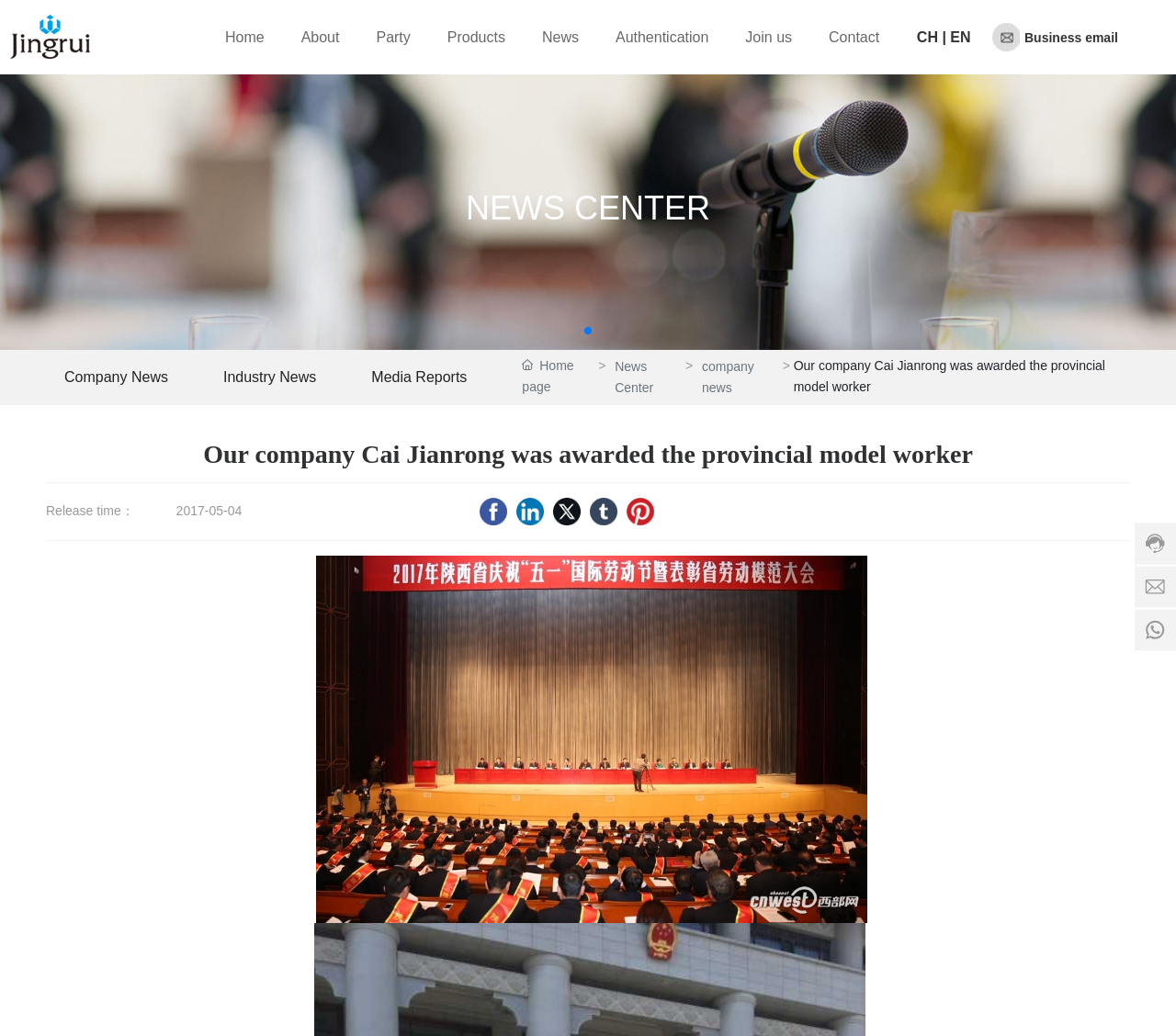Construct a comprehensive caption that outlines the webpage's structure and content.

This webpage is about Crystal Clear New Energy Technology Co., Ltd., a Sino-foreign cooperative enterprise. At the top, there is a logo "jingrui" with a link to it, accompanied by a navigation menu with links to "Home", "About", "Party", "Products", "News", "Authentication", "Join us", and "Contact". To the right of the navigation menu, there are language options "CH" and "EN", as well as a business email link with an icon.

Below the navigation menu, there is a large section with a heading "NEWS CENTER" and a background image. Within this section, there are links to "NEWS CENTER" and a button to go to slide 1. 

On the left side of the page, there are links to "Company News", "Industry News", and "Media Reports". Below these links, there is a section with a heading "Our company Cai Jianrong was awarded the provincial model worker" and a static text with the same content. This section also includes the release time "2017-05-04" and social media links to Facebook, Linkedin, Twitter, Tumblr, and Pinterest, each with an icon.

To the right of this section, there is an image related to the news article. At the bottom of the page, there are some separator lines and a few more images, including a large image that spans almost the entire width of the page.